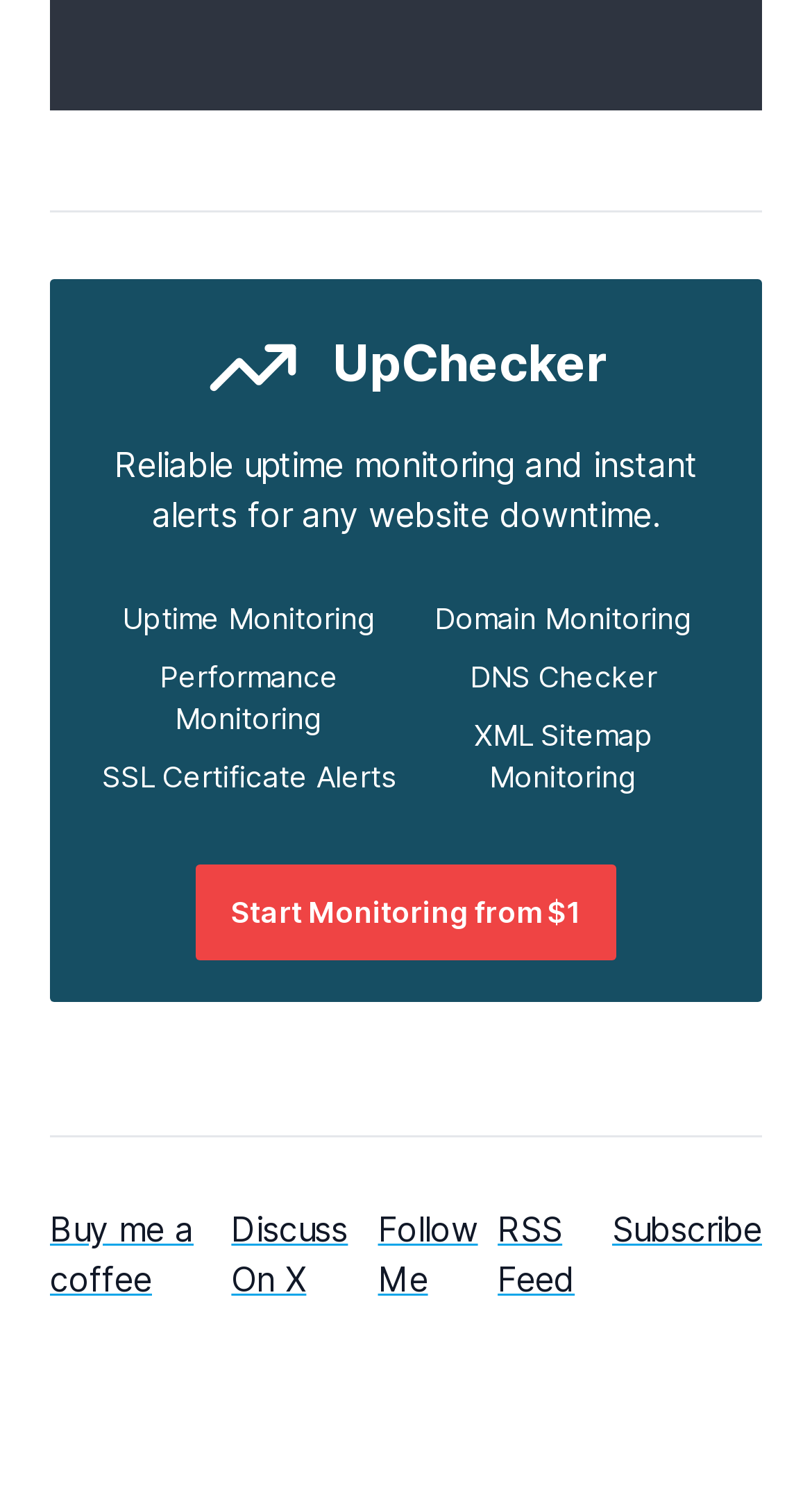Use the details in the image to answer the question thoroughly: 
How many types of monitoring services are offered?

The webpage lists five types of monitoring services: Uptime Monitoring, Performance Monitoring, SSL Certificate Alerts, Domain Monitoring, and XML Sitemap Monitoring.